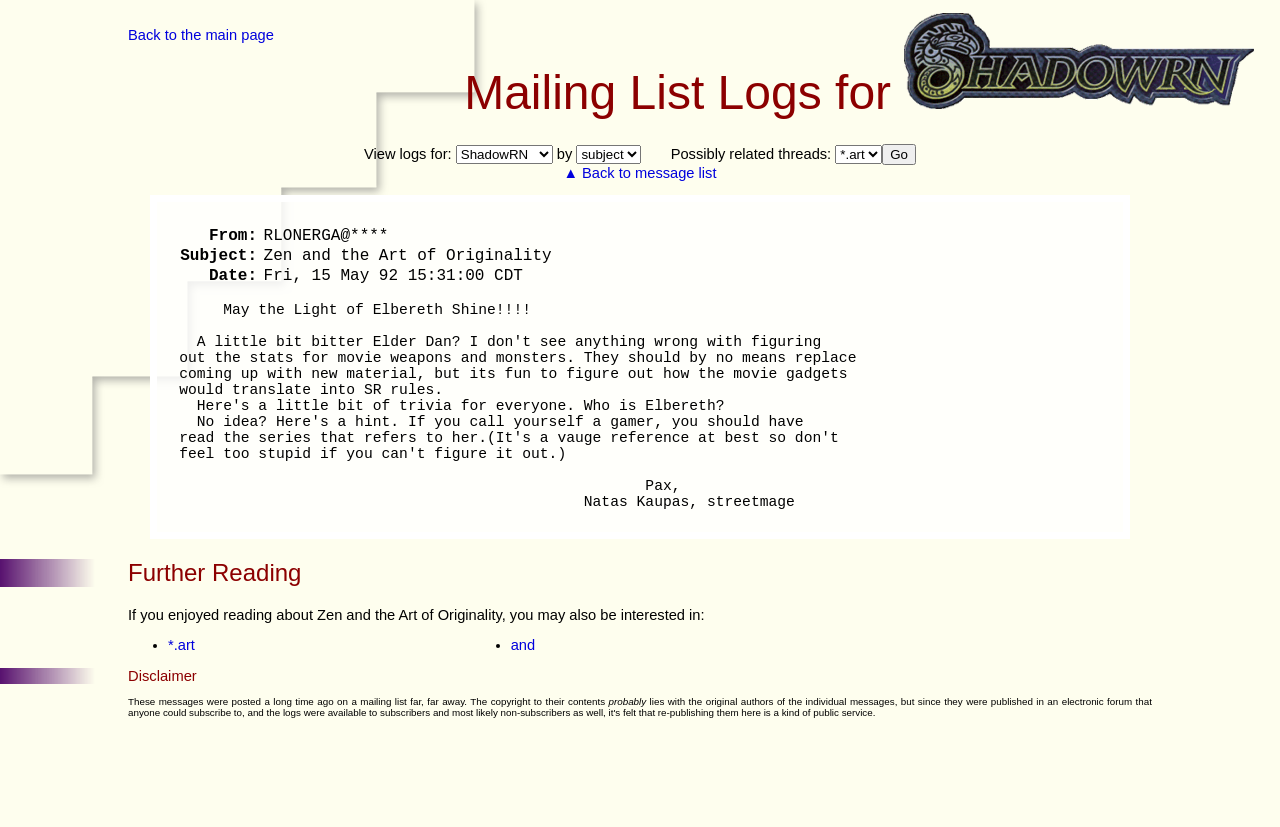Can you specify the bounding box coordinates for the region that should be clicked to fulfill this instruction: "Search for related threads".

[0.653, 0.175, 0.689, 0.198]